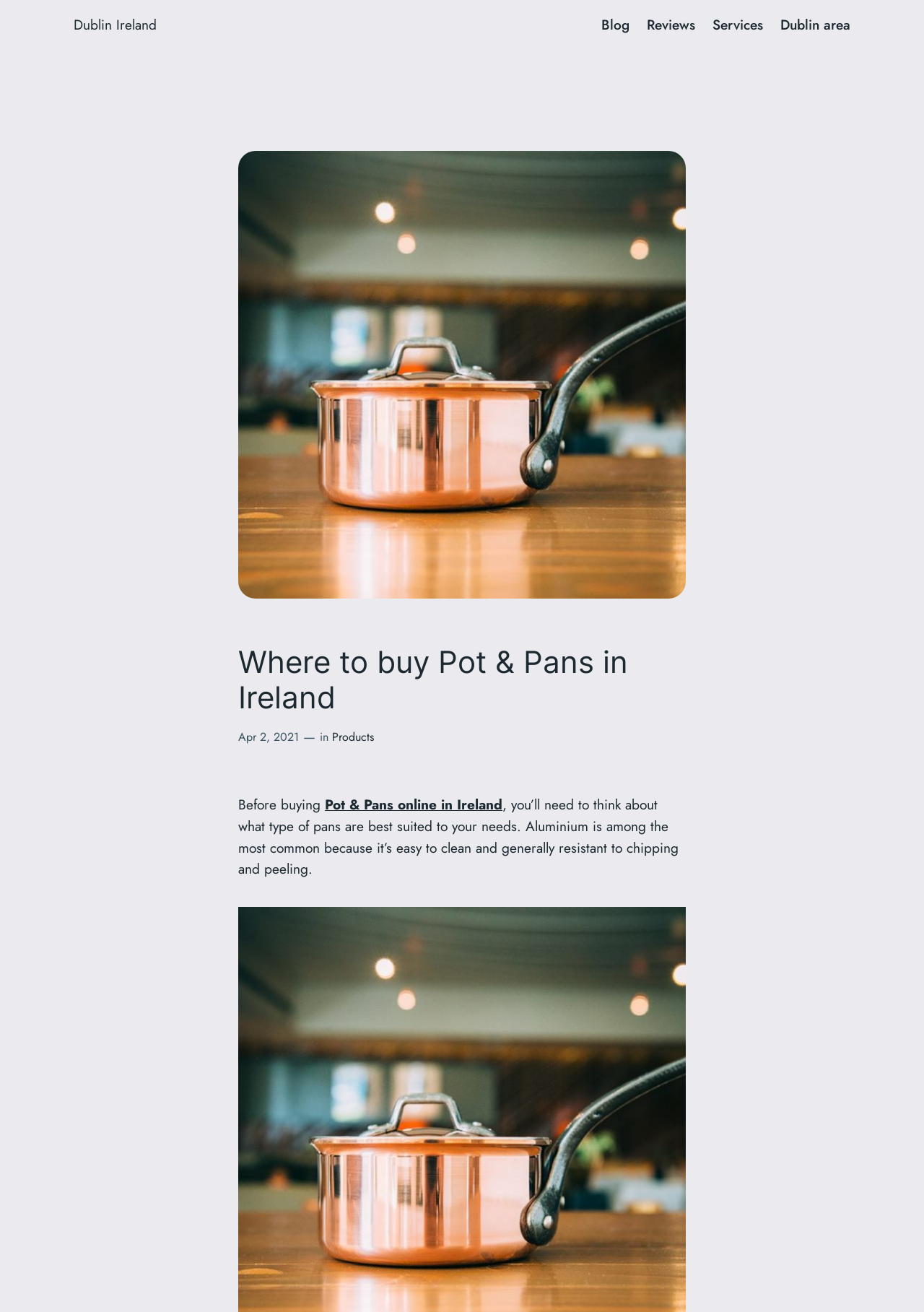Describe every aspect of the webpage comprehensively.

The webpage appears to be an article or blog post about buying pot and pans online in Ireland. At the top, there are five links: "Dublin Ireland", "Blog", "Reviews", "Services", and "Dublin area", which are positioned horizontally across the page.

Below these links, there is a large image that takes up most of the width of the page, with a heading "Where to buy Pot & Pans in Ireland" positioned on top of it. The image and heading are centered on the page.

To the right of the image, there is a timestamp "Apr 2, 2021" and a link "Products". Below the image, there is a paragraph of text that starts with "Before buying Pot & Pans online in Ireland" and continues to discuss the benefits of aluminum pans.

Overall, the webpage has a simple layout with a prominent image and a clear structure, making it easy to navigate and read.